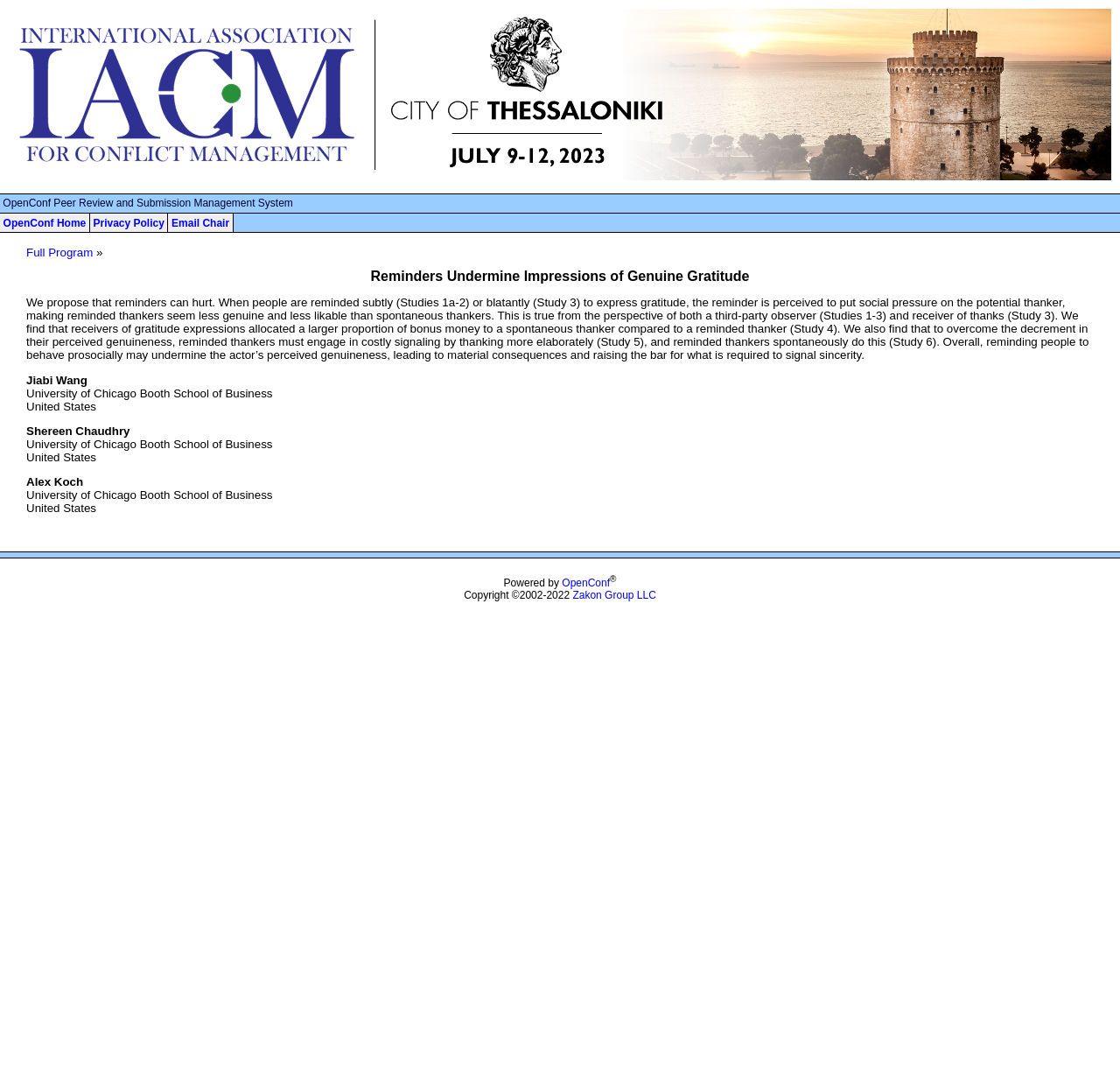Using the provided element description: "OpenConf Home", determine the bounding box coordinates of the corresponding UI element in the screenshot.

[0.003, 0.2, 0.077, 0.212]